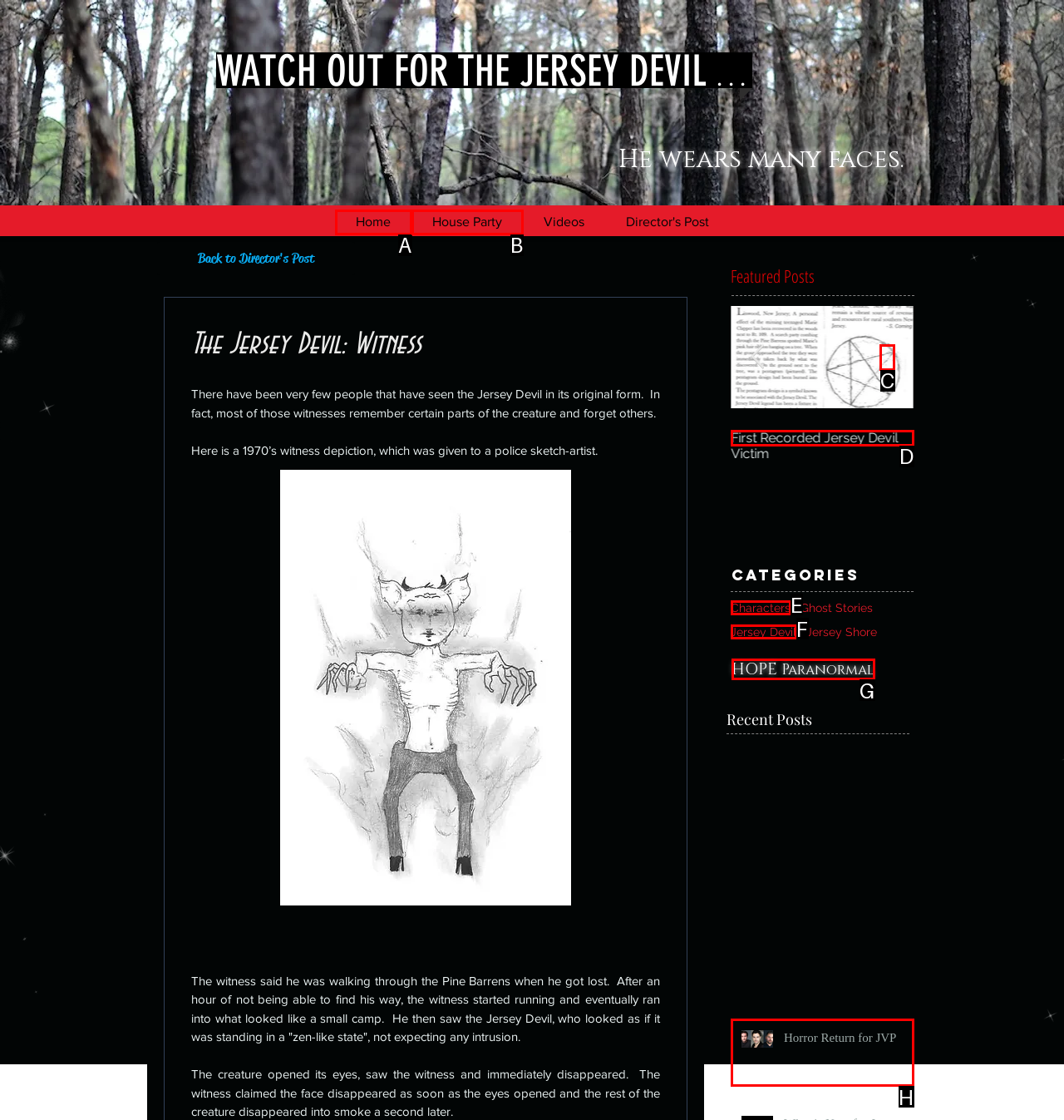Choose the letter that best represents the description: Jersey Devil. Answer with the letter of the selected choice directly.

F